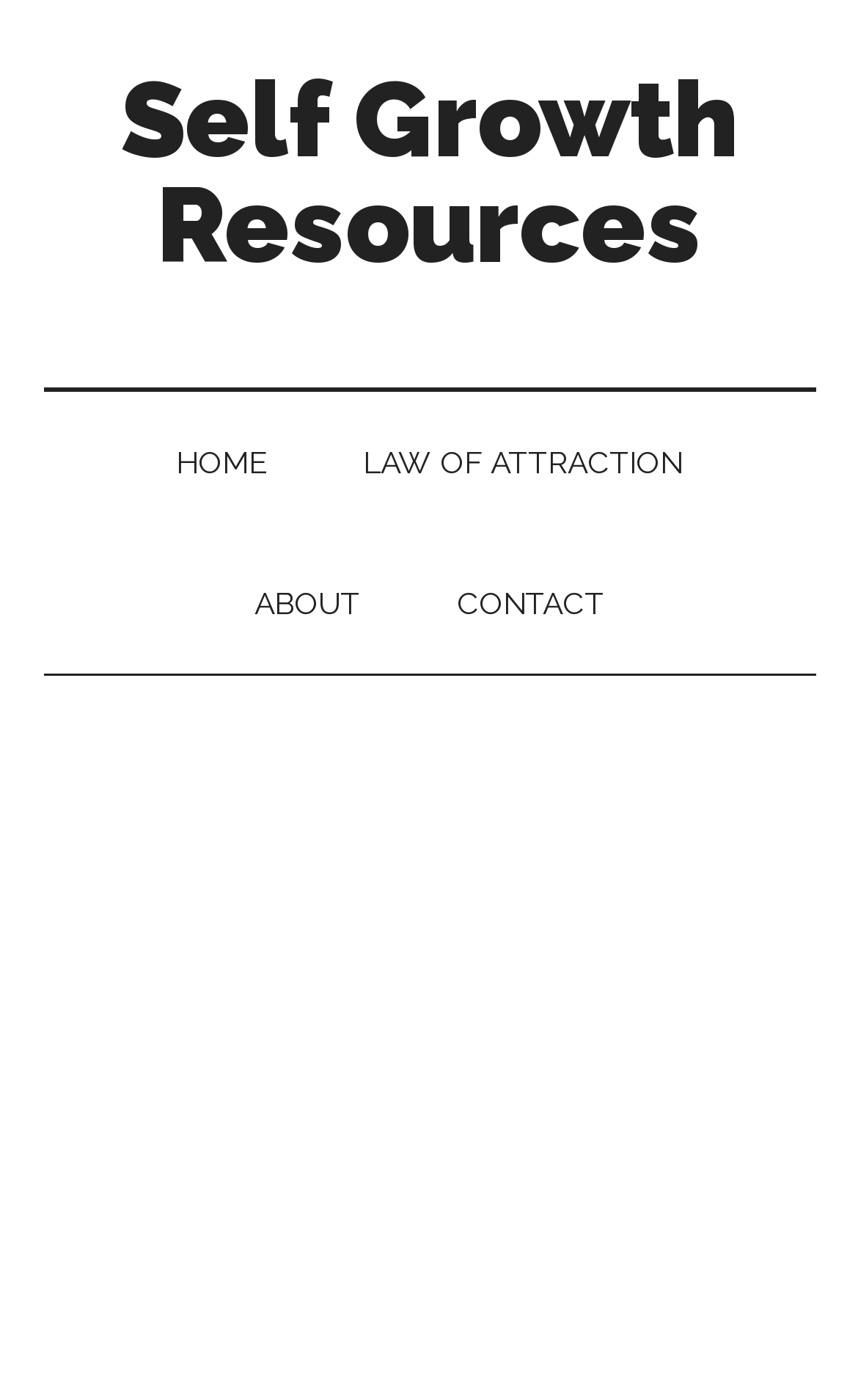Bounding box coordinates are to be given in the format (top-left x, top-left y, bottom-right x, bottom-right y). All values must be floating point numbers between 0 and 1. Provide the bounding box coordinate for the UI element described as: Law Of Attraction

[0.372, 0.28, 0.846, 0.381]